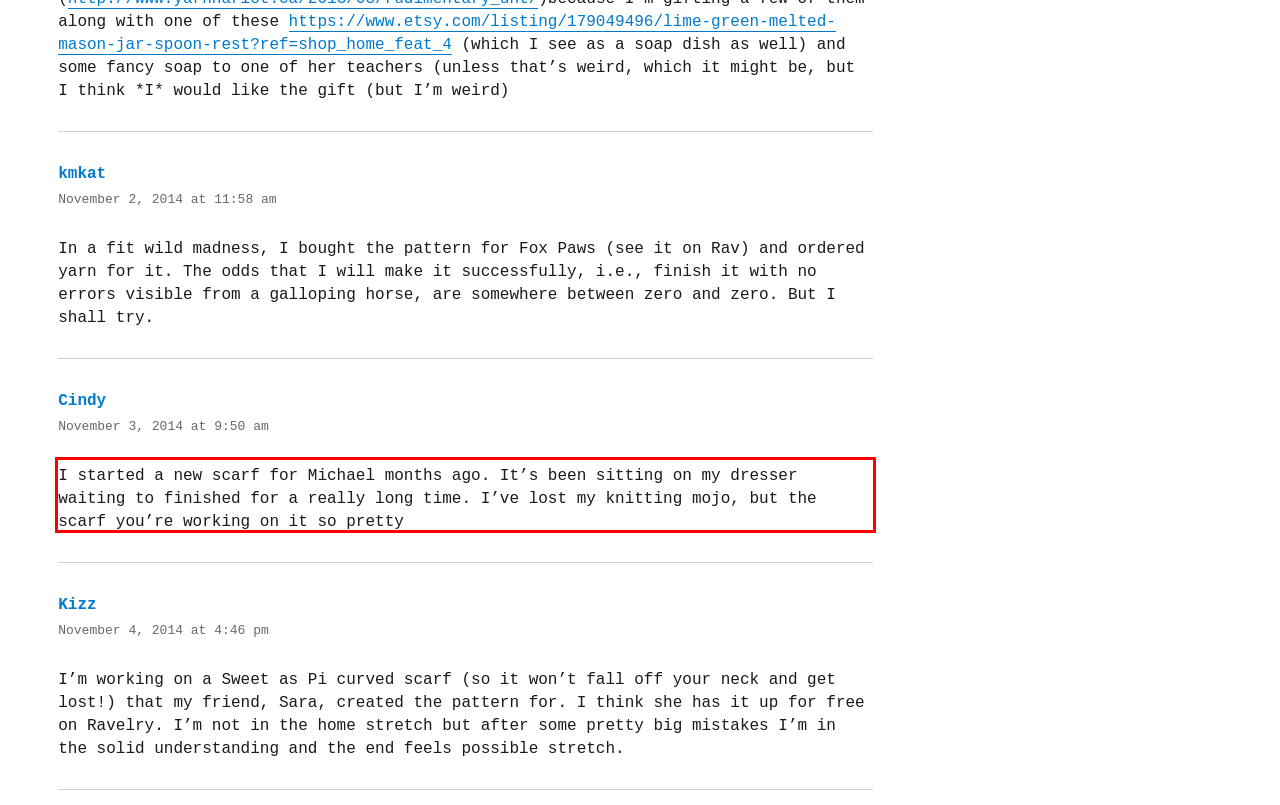Using the provided screenshot of a webpage, recognize and generate the text found within the red rectangle bounding box.

I started a new scarf for Michael months ago. It’s been sitting on my dresser waiting to finished for a really long time. I’ve lost my knitting mojo, but the scarf you’re working on it so pretty